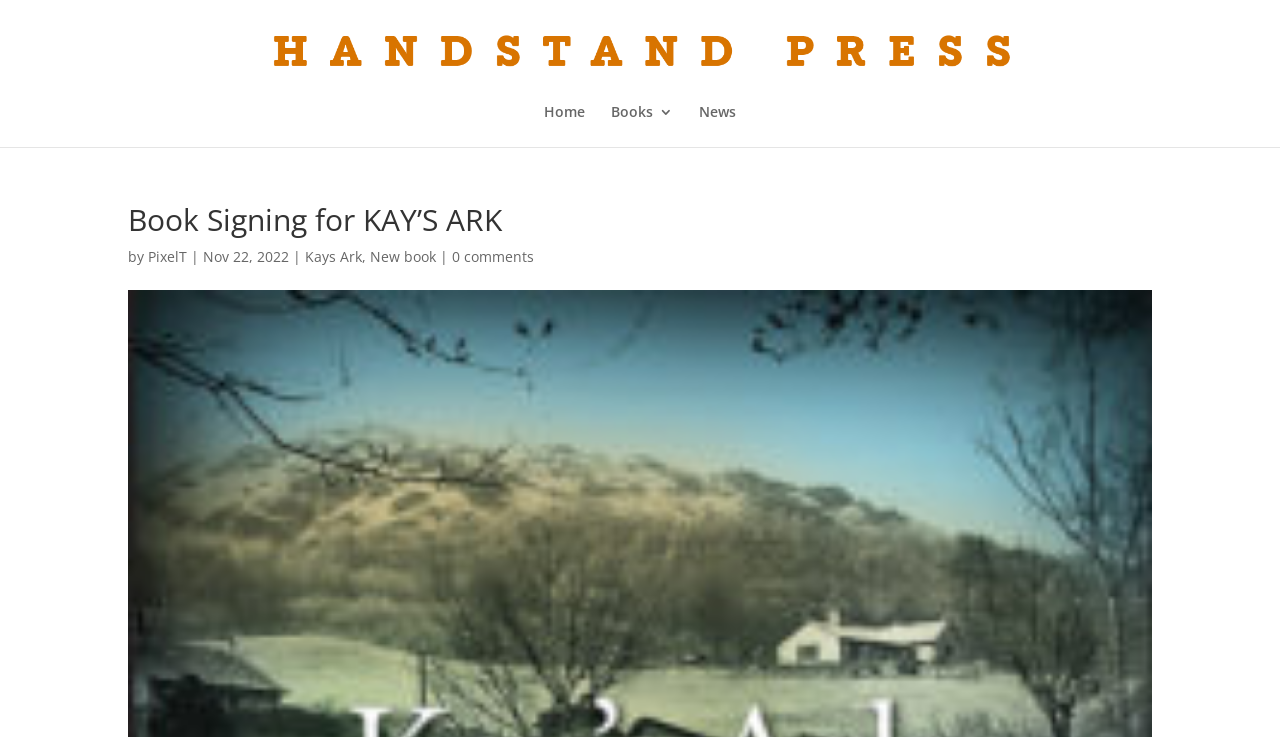Please answer the following question using a single word or phrase: 
When is the book signing event?

Nov 22, 2022